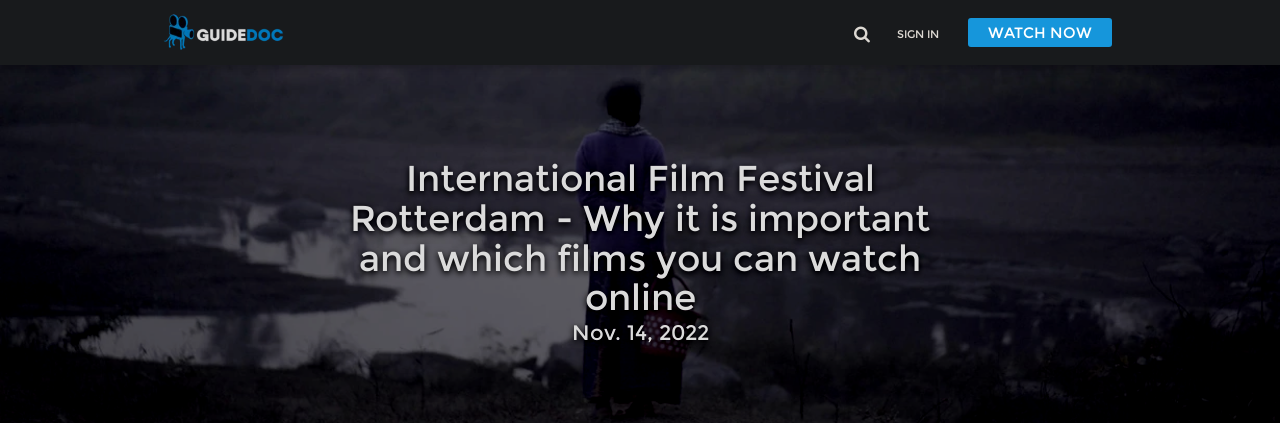Break down the image into a detailed narrative.

The image presents a striking view related to the "International Film Festival Rotterdam," accompanied by a compelling headline that emphasizes the festival's significance and offers insights into available films. The text reads, "International Film Festival Rotterdam - Why it is important and which films you can watch online," which indicates the festival's focus on celebrating independent and arthouse cinema. The date "Nov. 14, 2022" suggests it may relate to recent updates or features of this renowned event. The overall atmosphere of the image, with its subdued yet captivating backdrop, aligns with the festival's commitment to showcasing unique cinematic experiences.